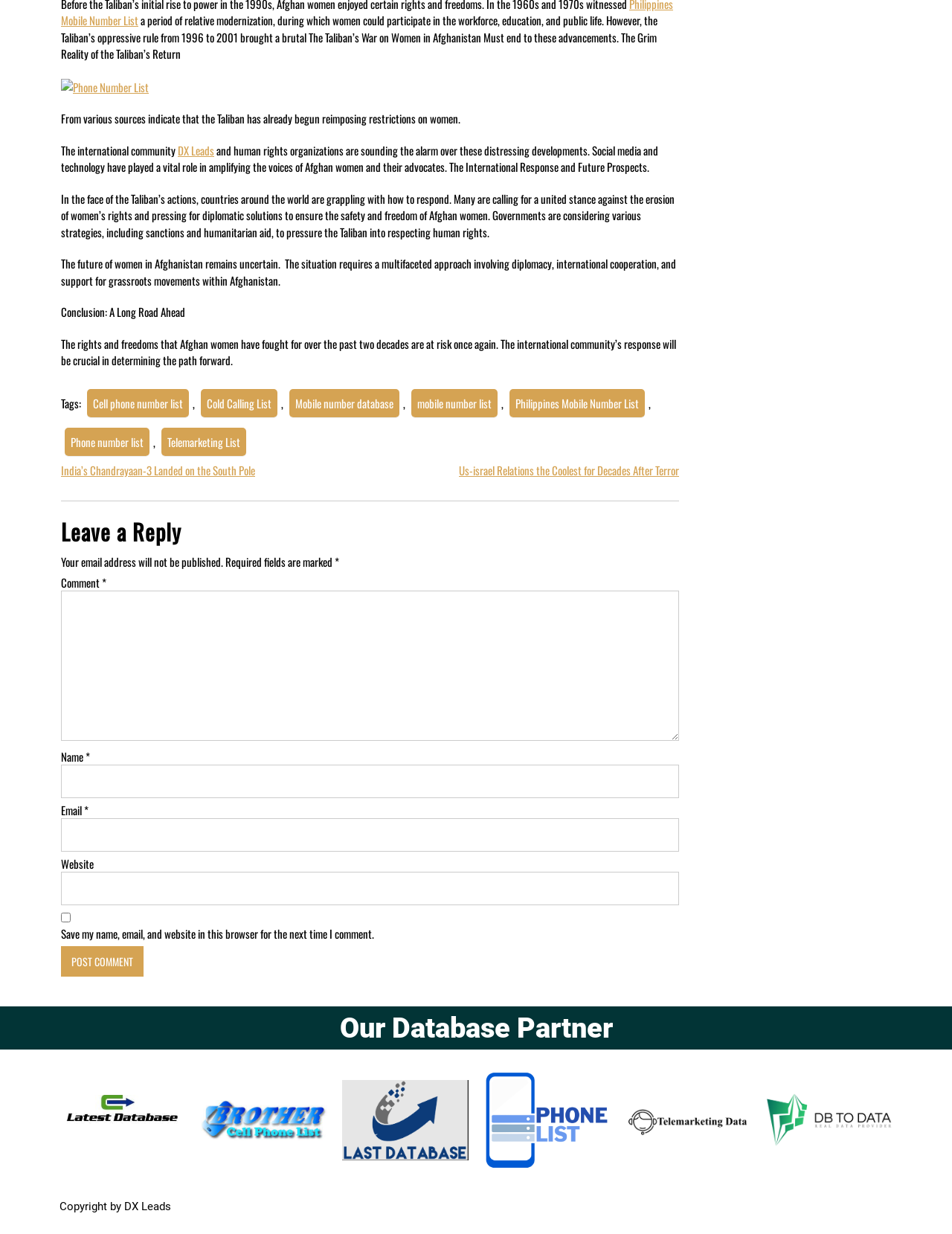Provide the bounding box coordinates for the specified HTML element described in this description: "parent_node: Email * aria-describedby="email-notes" name="email"". The coordinates should be four float numbers ranging from 0 to 1, in the format [left, top, right, bottom].

[0.064, 0.663, 0.713, 0.69]